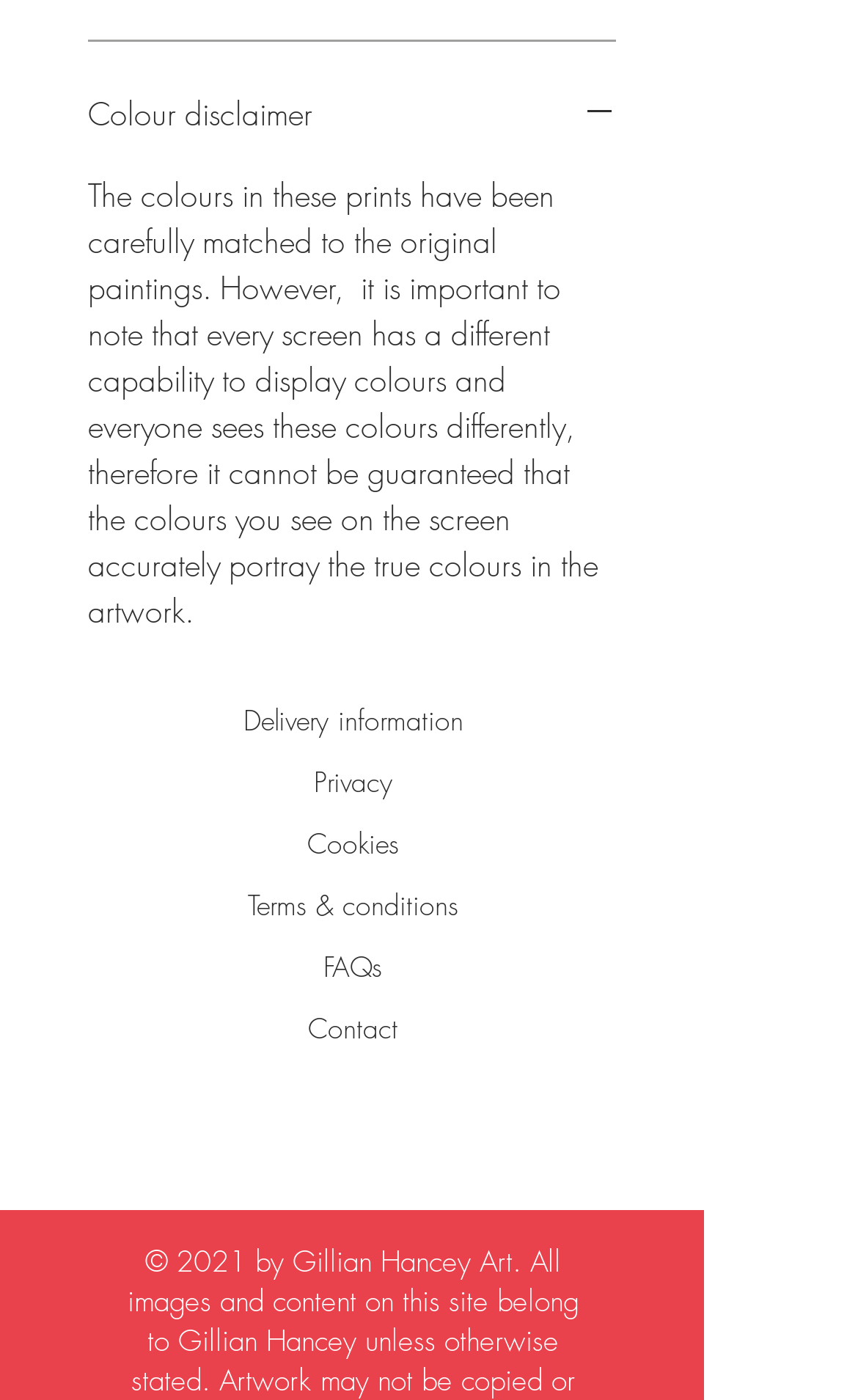Examine the image carefully and respond to the question with a detailed answer: 
What is the topic of the static text?

The static text explains the potential differences in colour representation between the original artwork and the prints, and how these differences may vary from screen to screen and person to person. Therefore, the topic of the static text is colour accuracy.